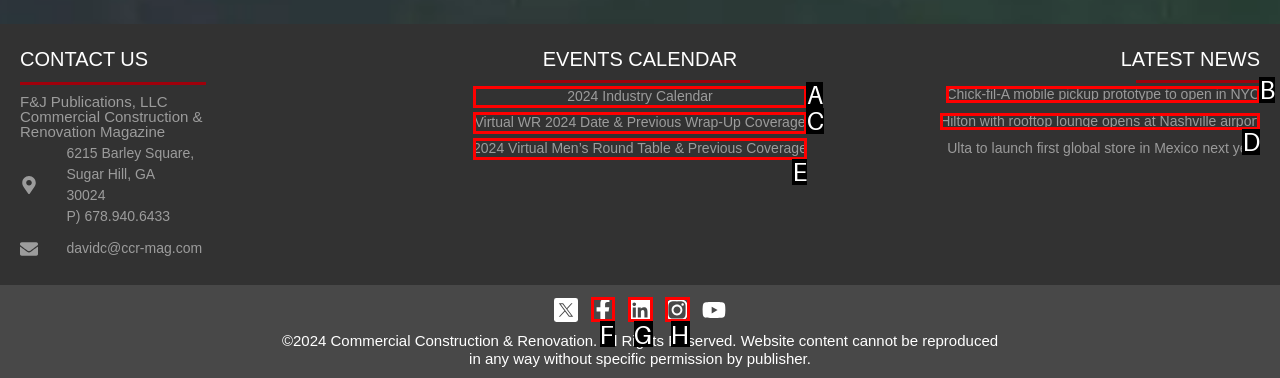Identify the letter of the UI element you should interact with to perform the task: Follow on Facebook
Reply with the appropriate letter of the option.

F